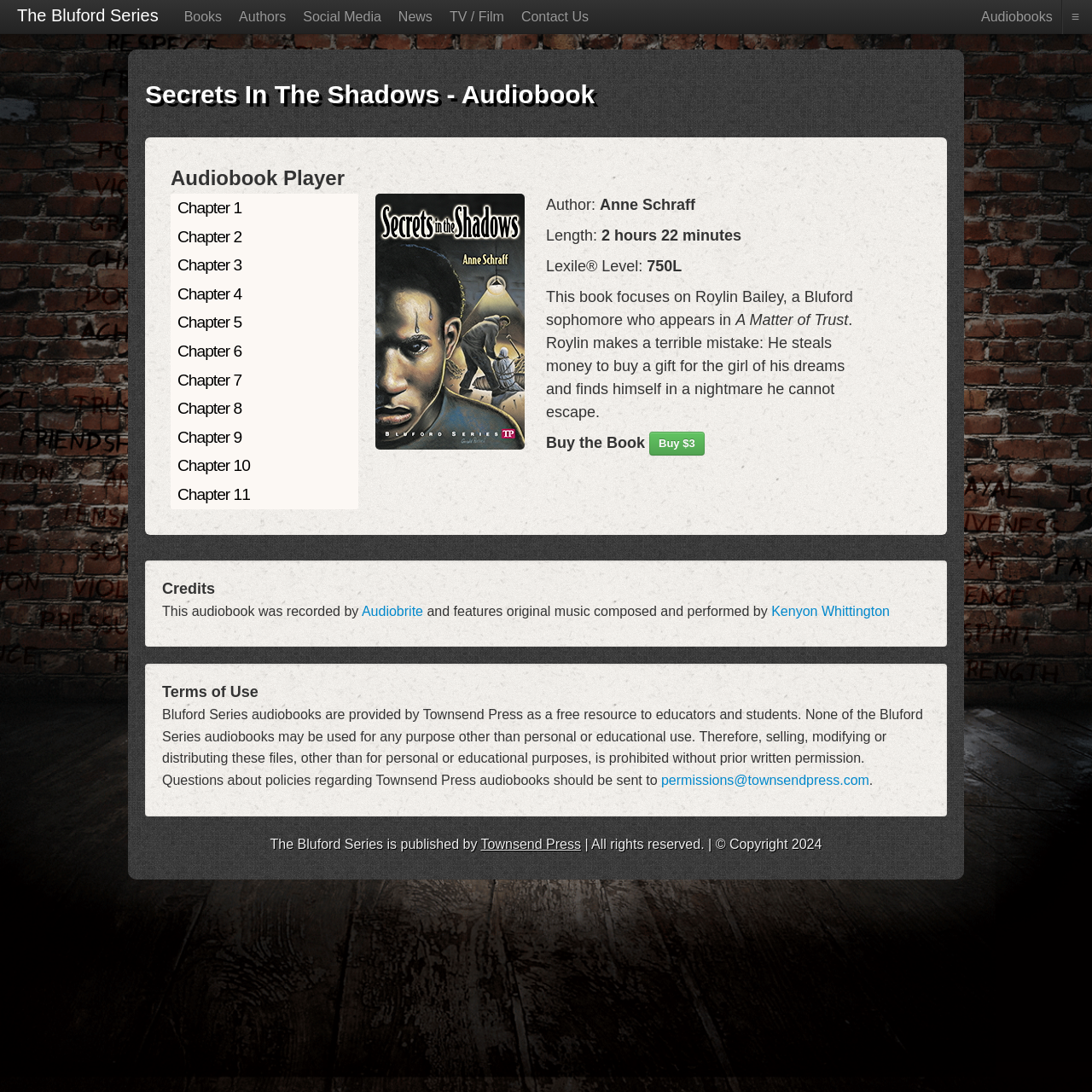Who recorded this audiobook?
By examining the image, provide a one-word or phrase answer.

Audiobrite